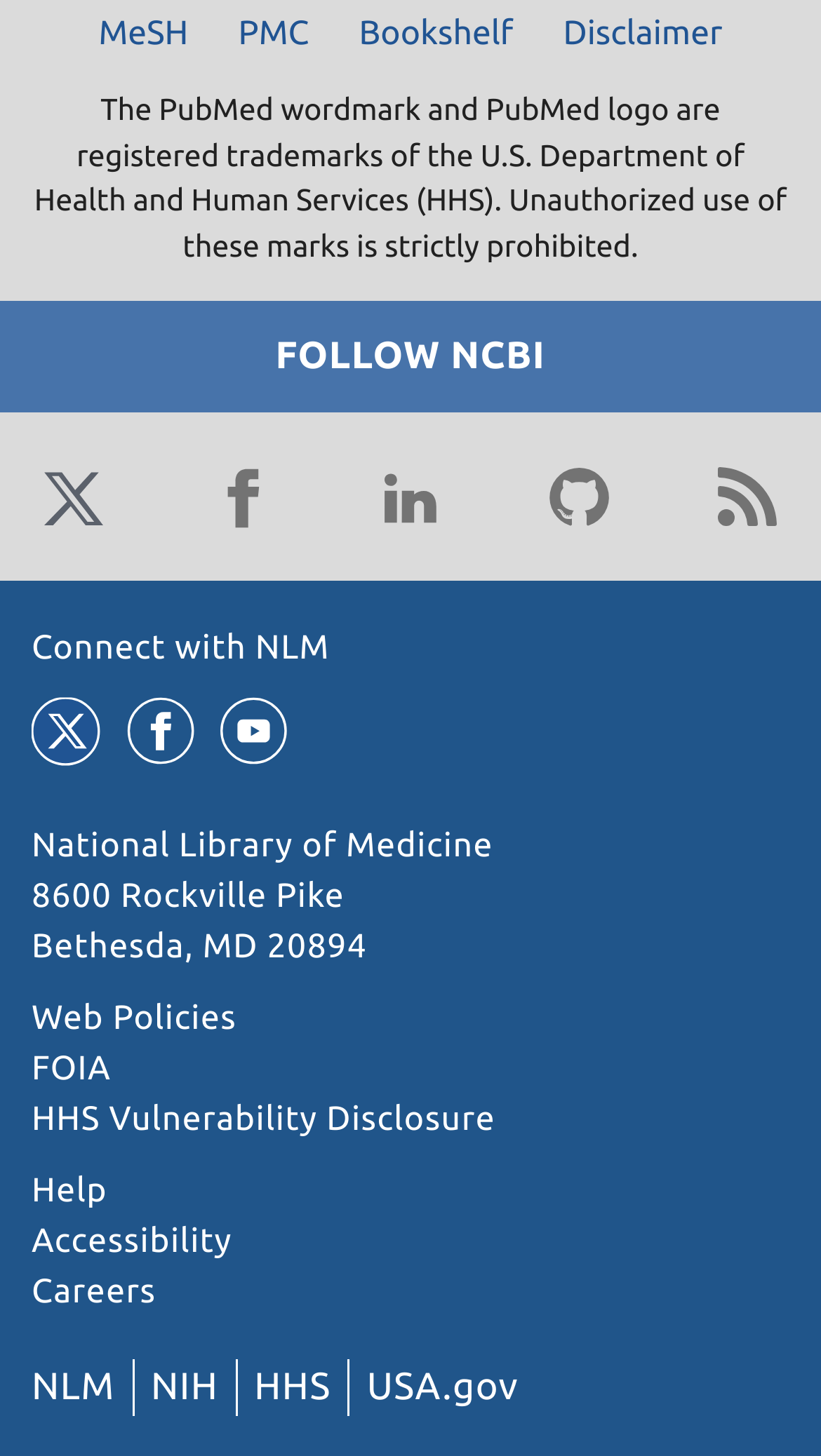Please find the bounding box for the UI component described as follows: "Connect with NLM".

[0.038, 0.433, 0.402, 0.459]